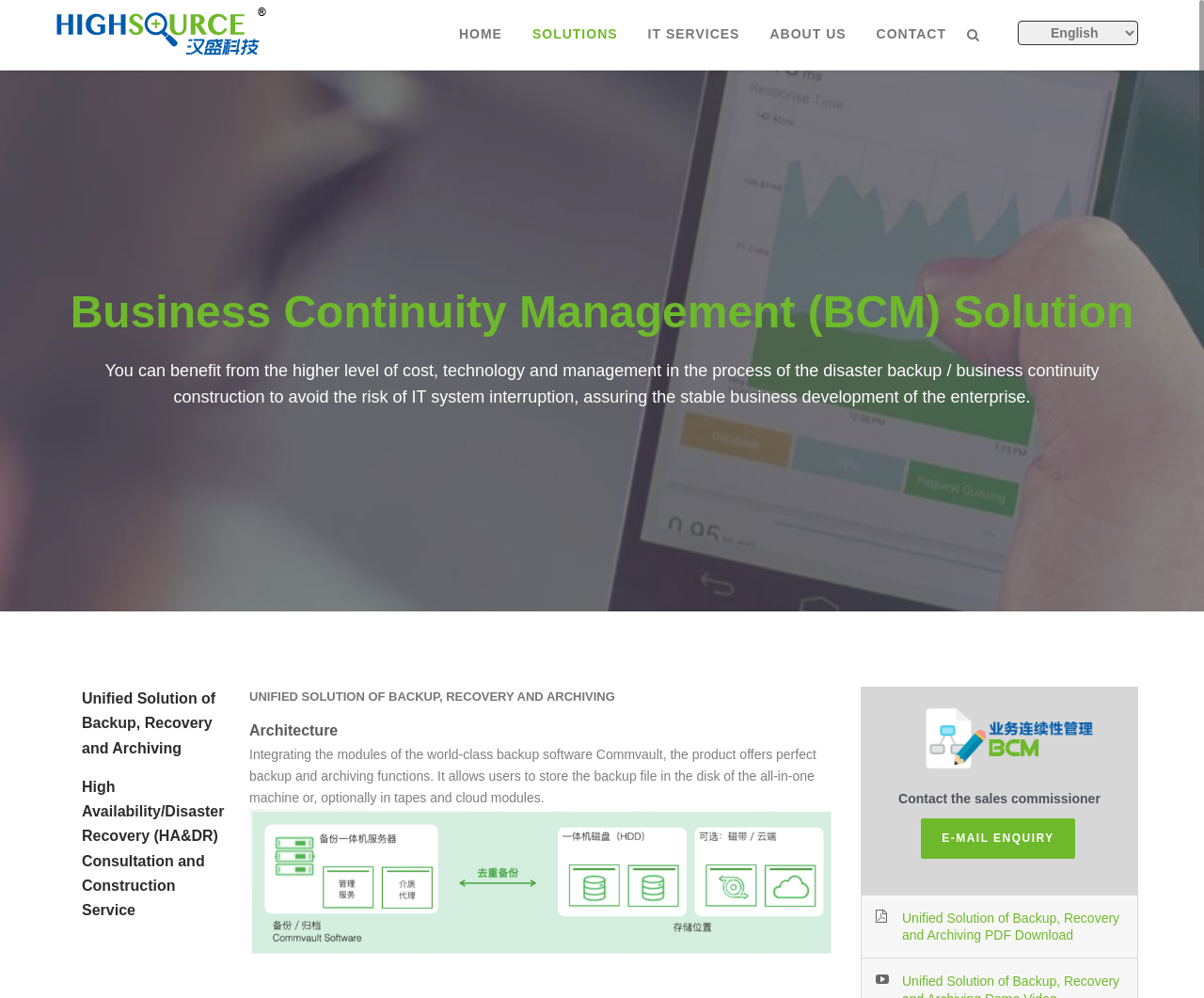Look at the image and give a detailed response to the following question: What is the title of the unified solution?

The title of the unified solution is mentioned in the StaticText element with the text 'UNIFIED SOLUTION OF BACKUP, RECOVERY AND ARCHIVING'.